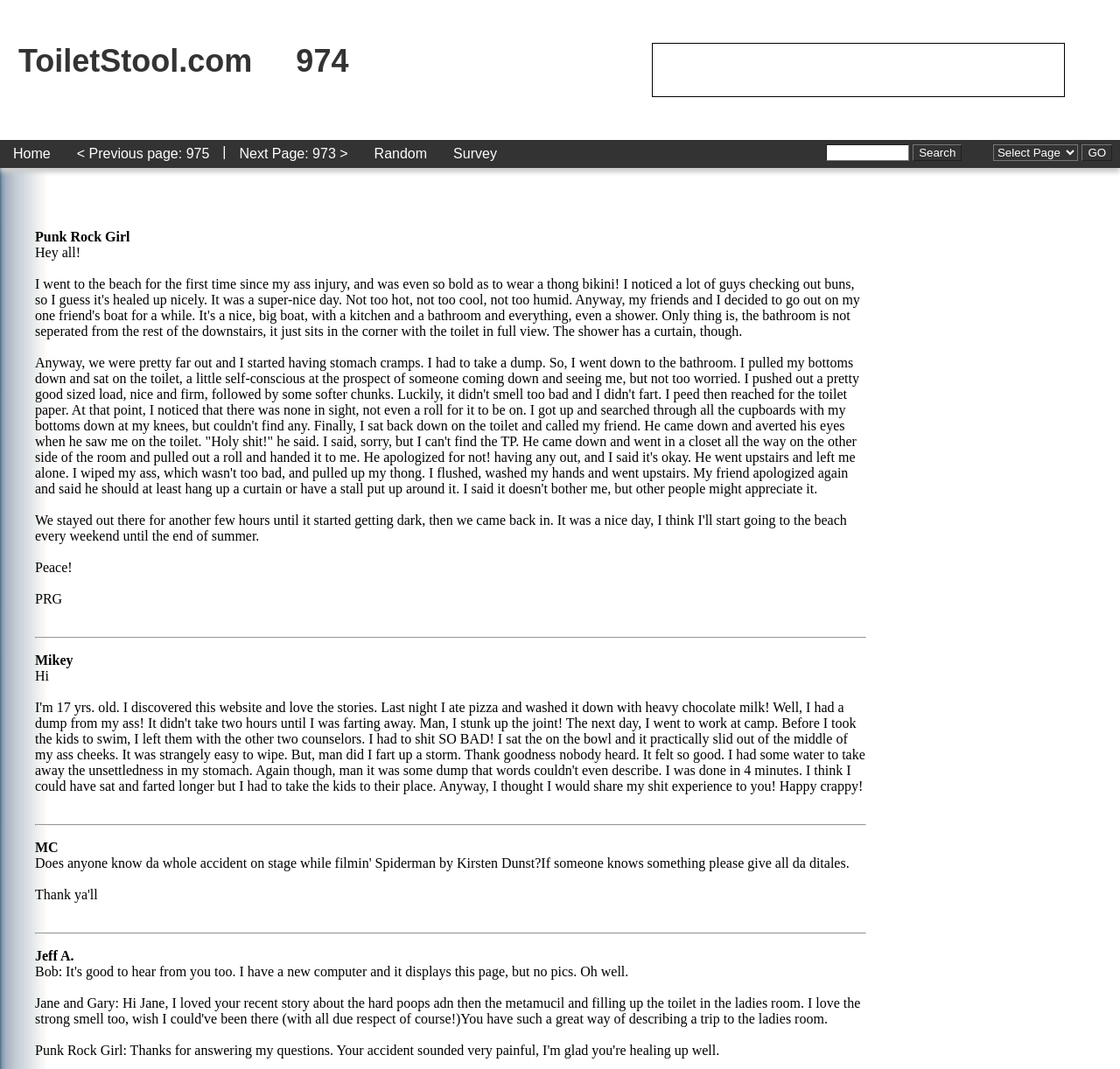Provide a brief response using a word or short phrase to this question:
What is the purpose of the link 'Next Page: 973 >'?

To navigate to the next page